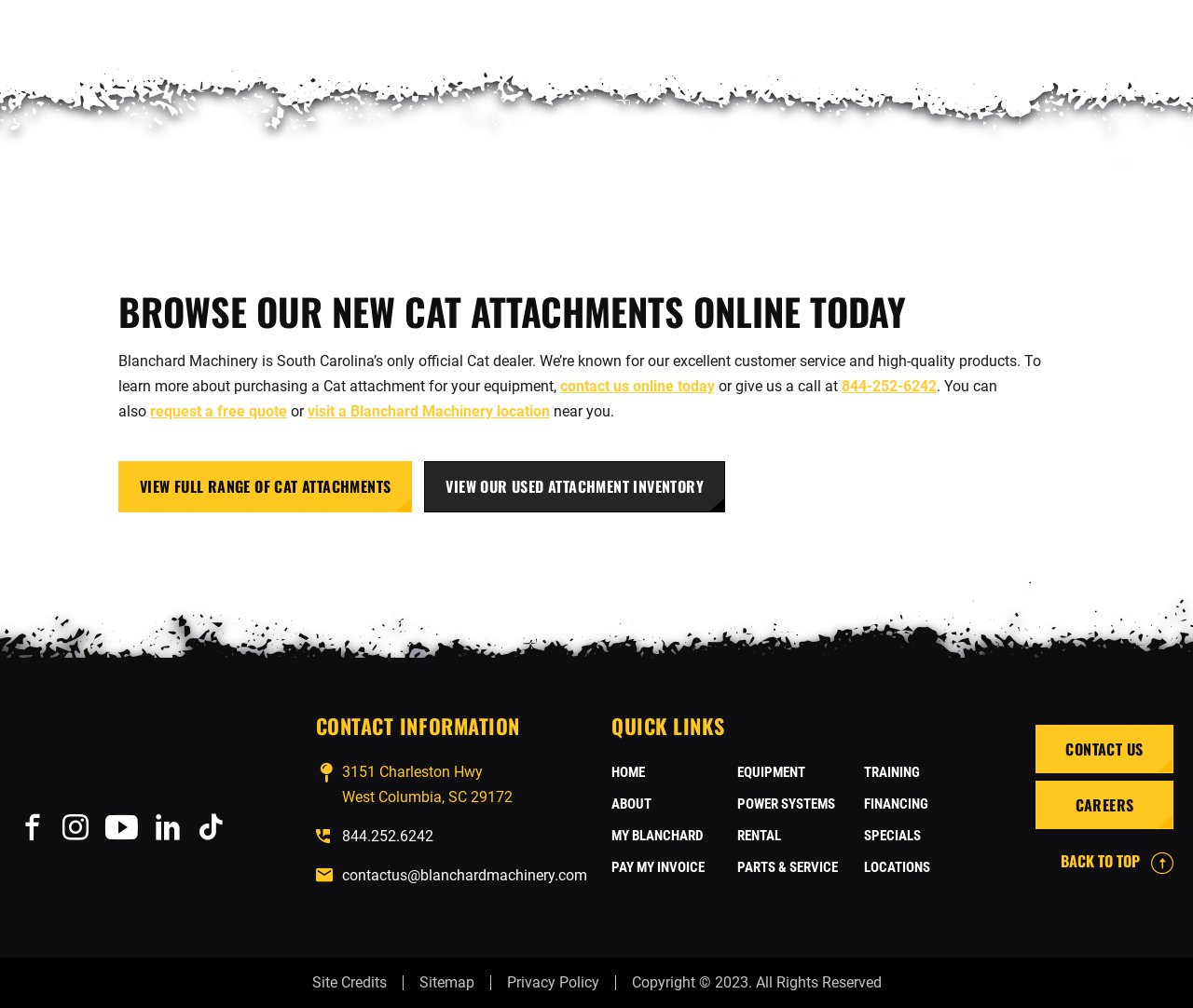Please find the bounding box coordinates of the element that must be clicked to perform the given instruction: "go to home page". The coordinates should be four float numbers from 0 to 1, i.e., [left, top, right, bottom].

[0.512, 0.758, 0.541, 0.774]